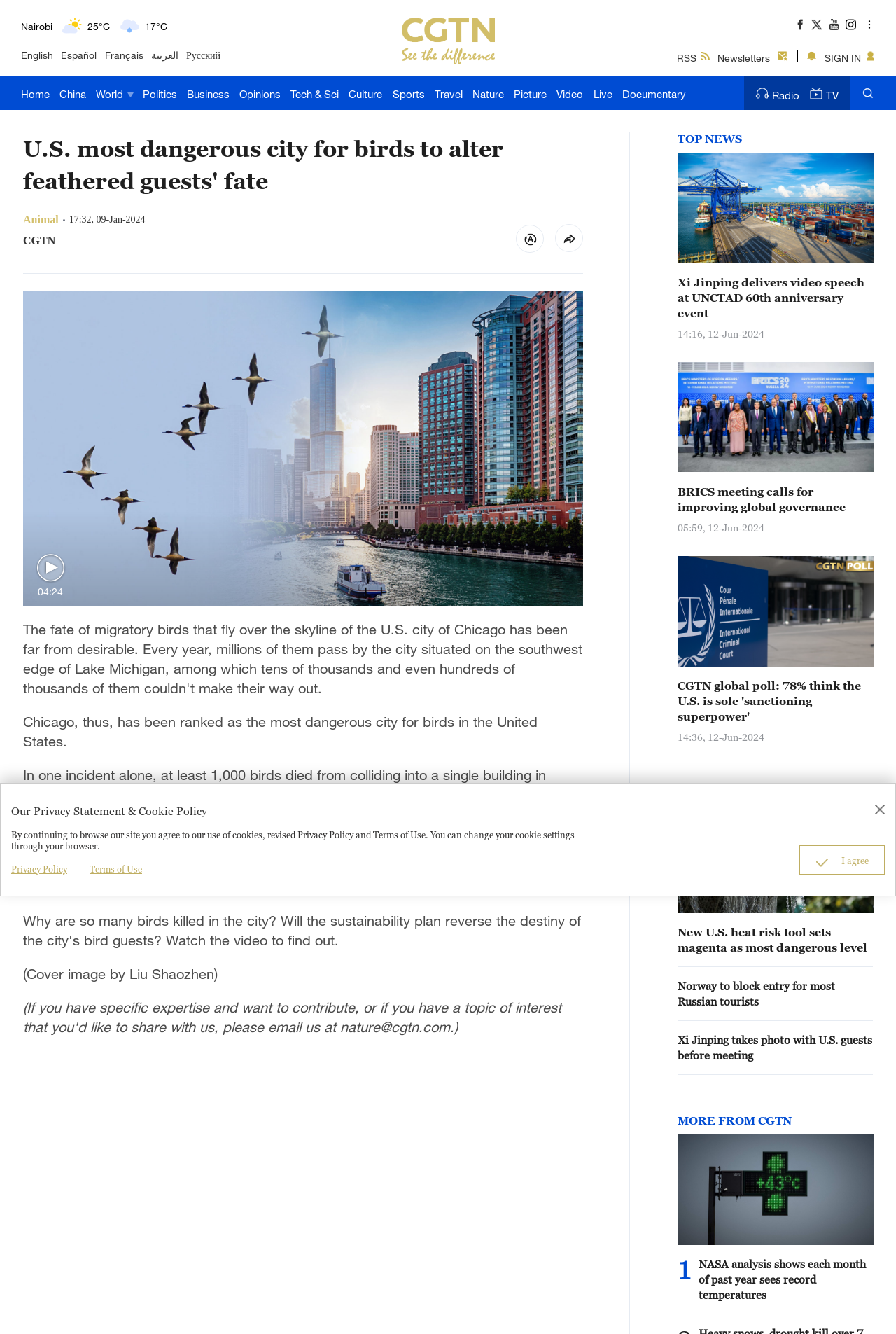What languages are available on this website?
Refer to the image and provide a thorough answer to the question.

I found a series of link elements with text descriptions of different languages, including English, Español, Français, العربية, and Русский, which suggests that these languages are available on this website.